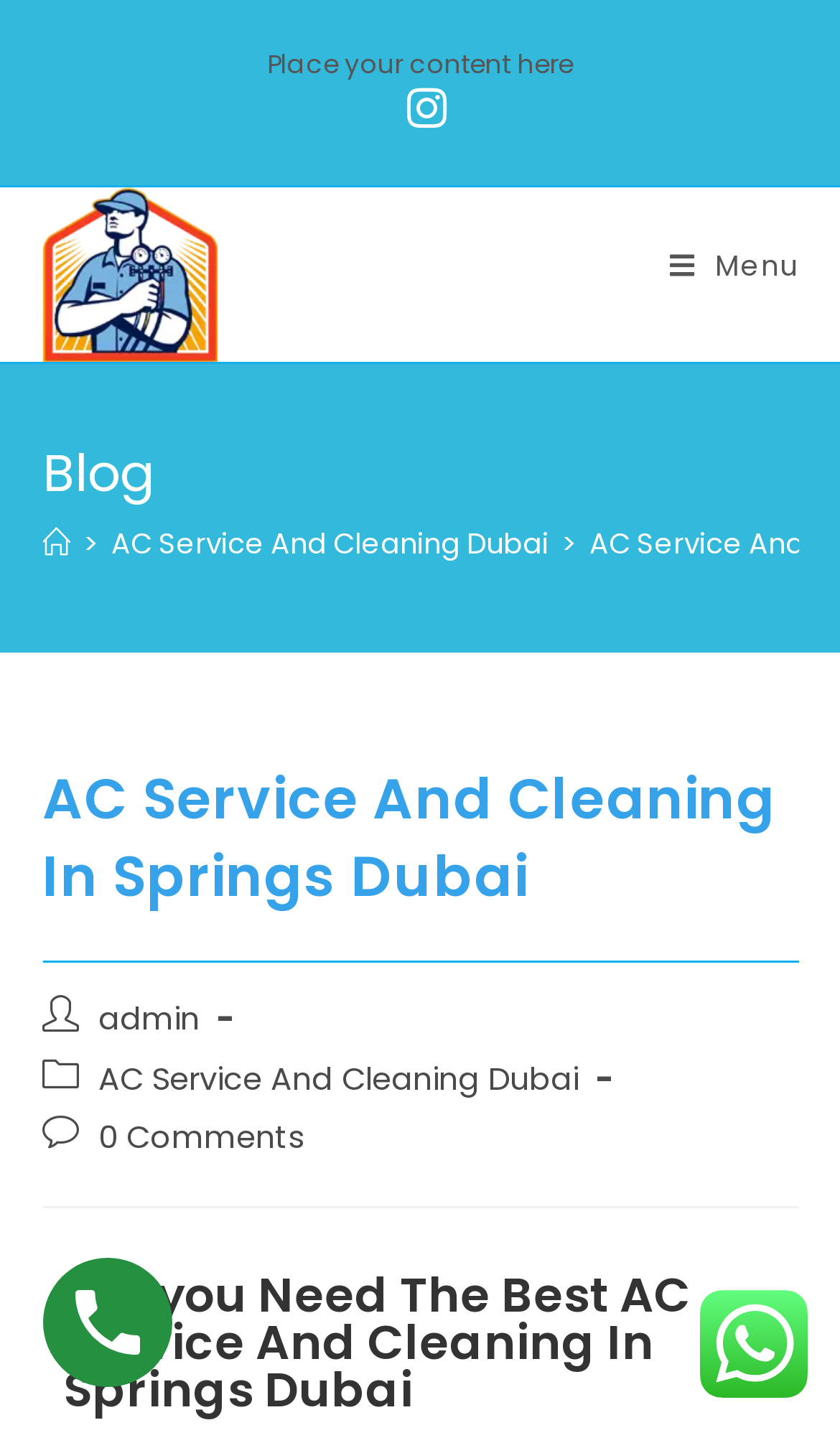Generate a comprehensive description of the contents of the webpage.

This webpage is about AC service and cleaning in Springs Dubai, offering 24-hour services. At the top, there is a logo on the left side, accompanied by a "Mobile Menu" link on the right side. Below the logo, there is a horizontal list of social links, including an Instagram link. 

On the left side, there is a navigation menu with a "Home" link, followed by a breadcrumb trail leading to the current page, "AC Service And Cleaning Dubai". 

The main content area is divided into sections. The first section has a heading "AC Service And Cleaning In Springs Dubai" and is followed by links to "admin" and "AC Service And Cleaning Dubai" pages. There is also a link to "0 Comments" below. 

Further down, there is a prominent heading "Did you Need The Best AC Service And Cleaning In Springs Dubai" that occupies most of the width. 

On the right side, near the bottom, there is an image. There is also an unlabeled link and an image at the very bottom of the page.